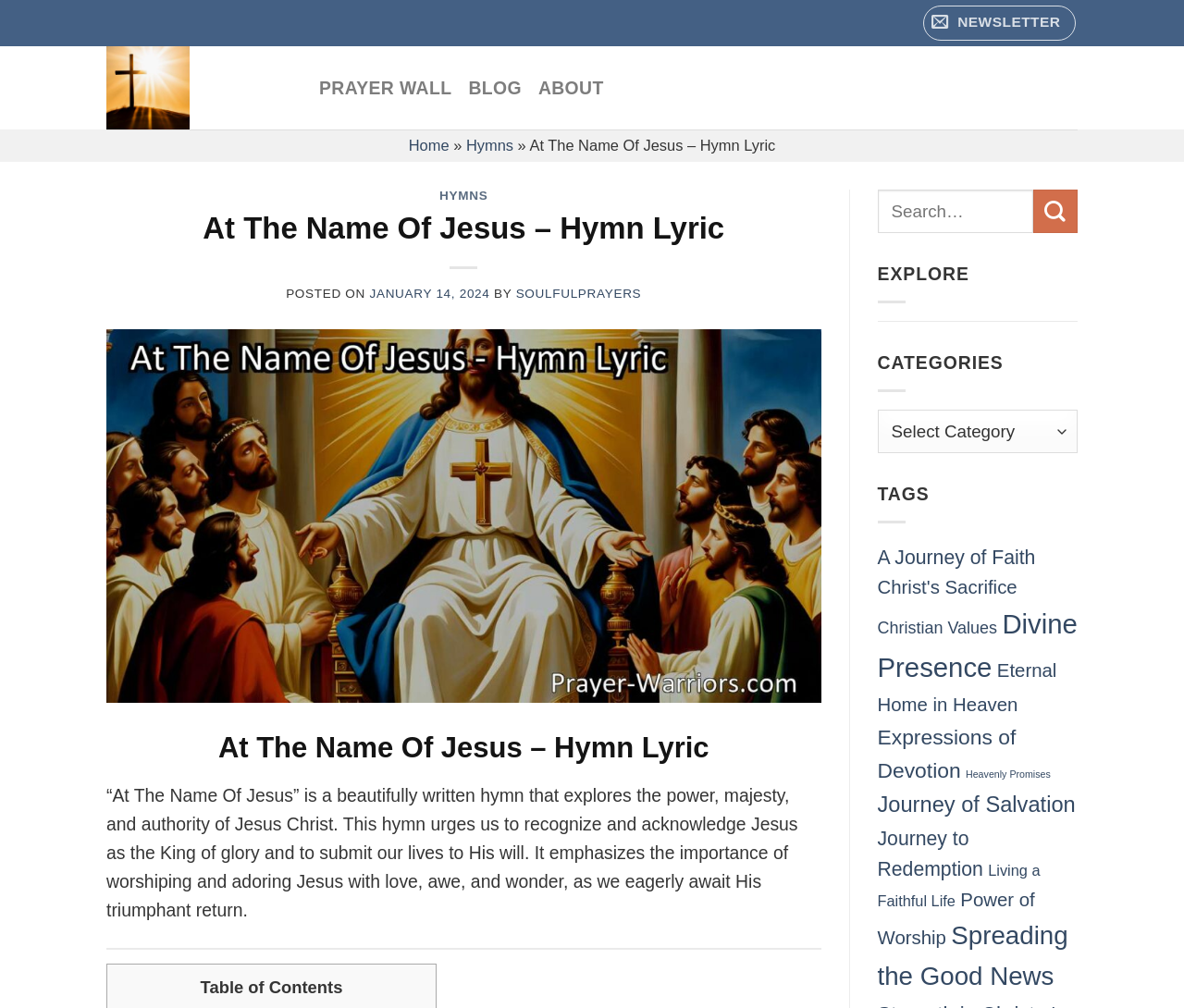Determine the bounding box of the UI element mentioned here: "Spreading the Good News". The coordinates must be in the format [left, top, right, bottom] with values ranging from 0 to 1.

[0.741, 0.914, 0.902, 0.983]